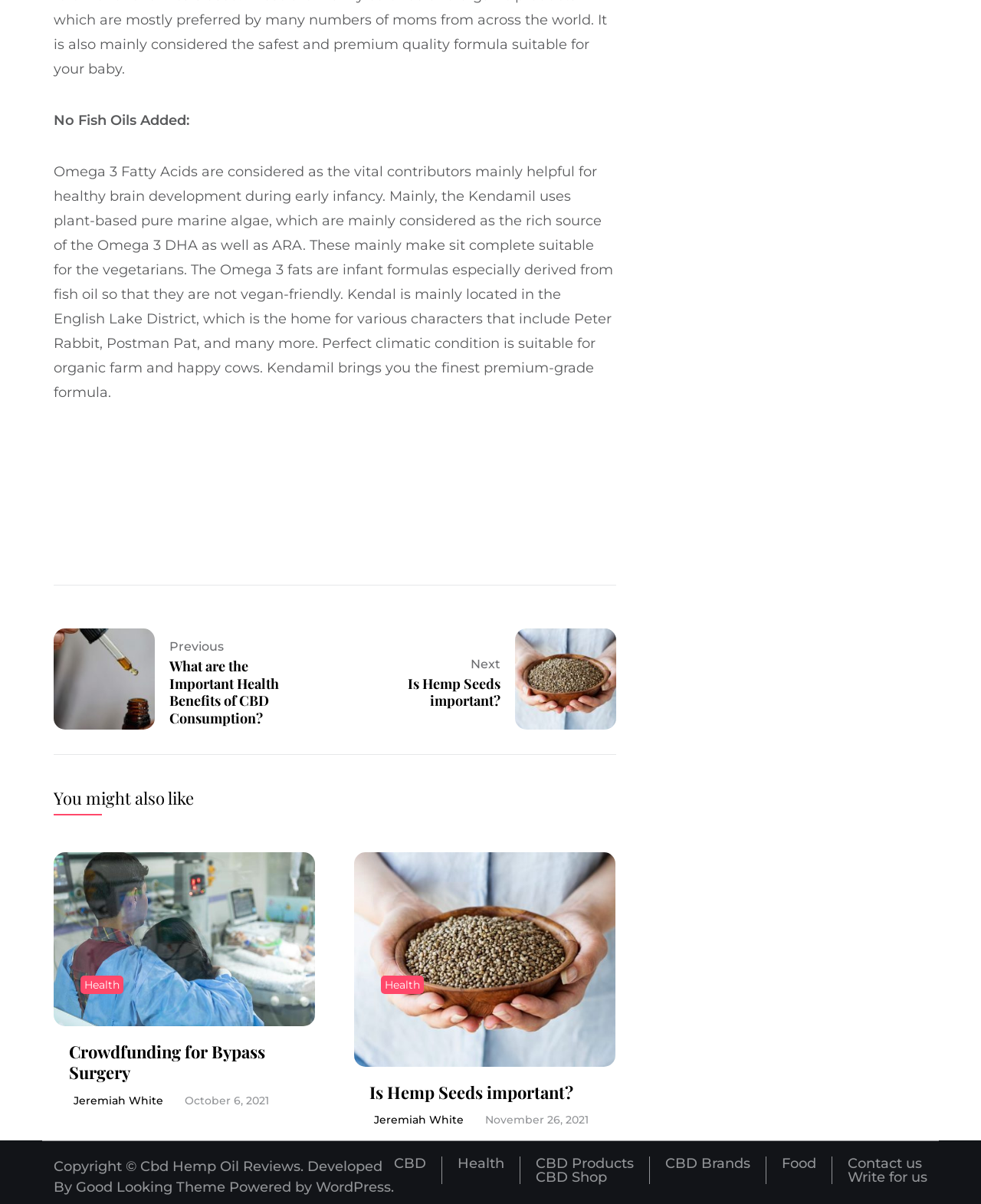Please identify the bounding box coordinates of the area I need to click to accomplish the following instruction: "View the article about 'Crowdfunding for Bypass Surgery'".

[0.07, 0.865, 0.305, 0.9]